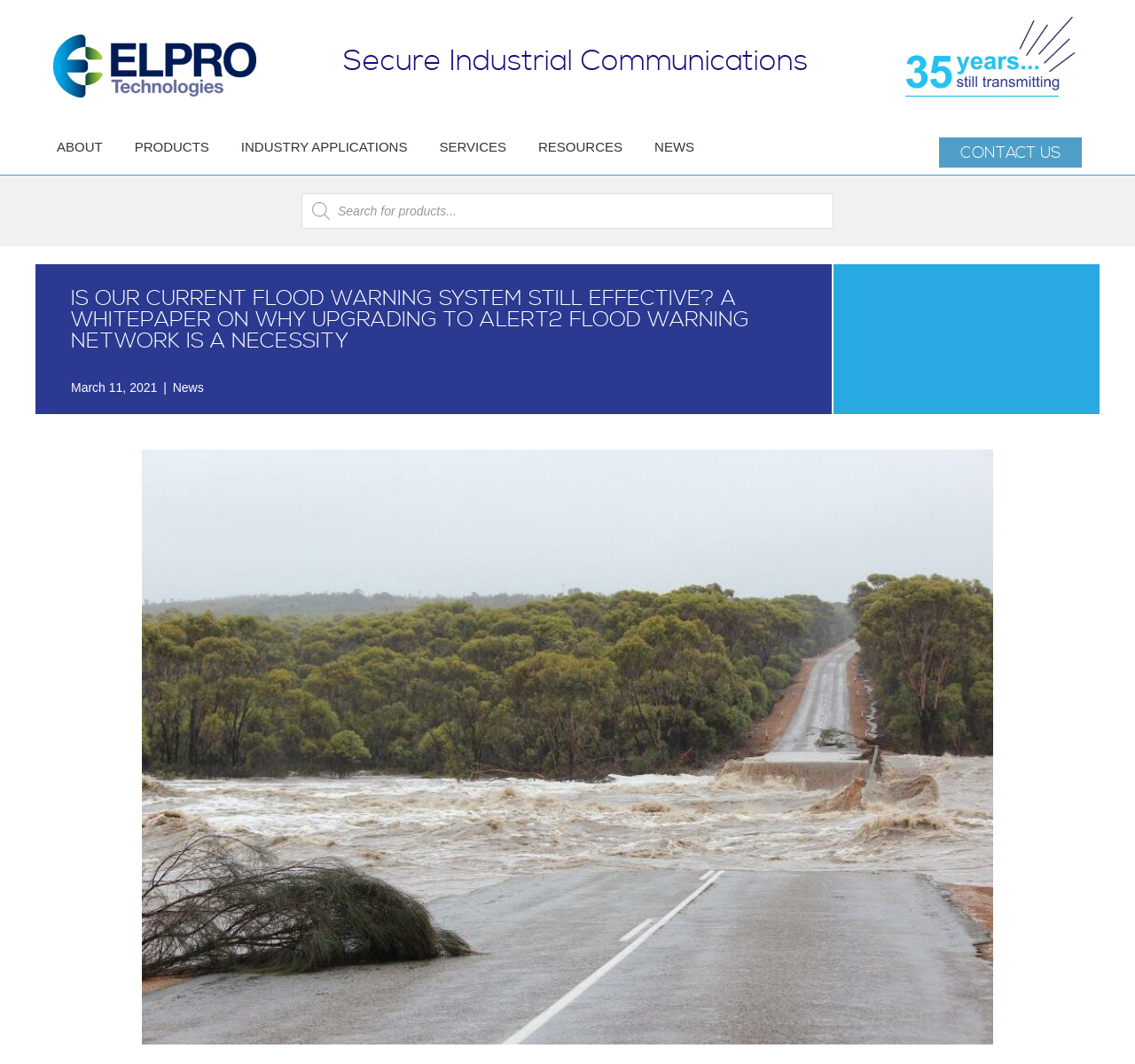Locate the bounding box coordinates of the clickable part needed for the task: "contact us".

[0.827, 0.129, 0.953, 0.157]